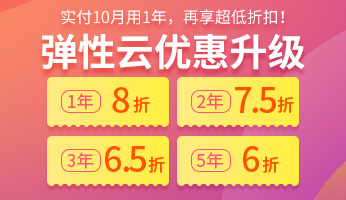Please analyze the image and provide a thorough answer to the question:
What is the purpose of the decorative banners?

The image features decorative, scalloped banners enclosing each discounted offer. These banners serve to enhance the promotional aspect of the image, drawing attention to the limited-time discounts and inviting potential customers to take advantage of the savings.